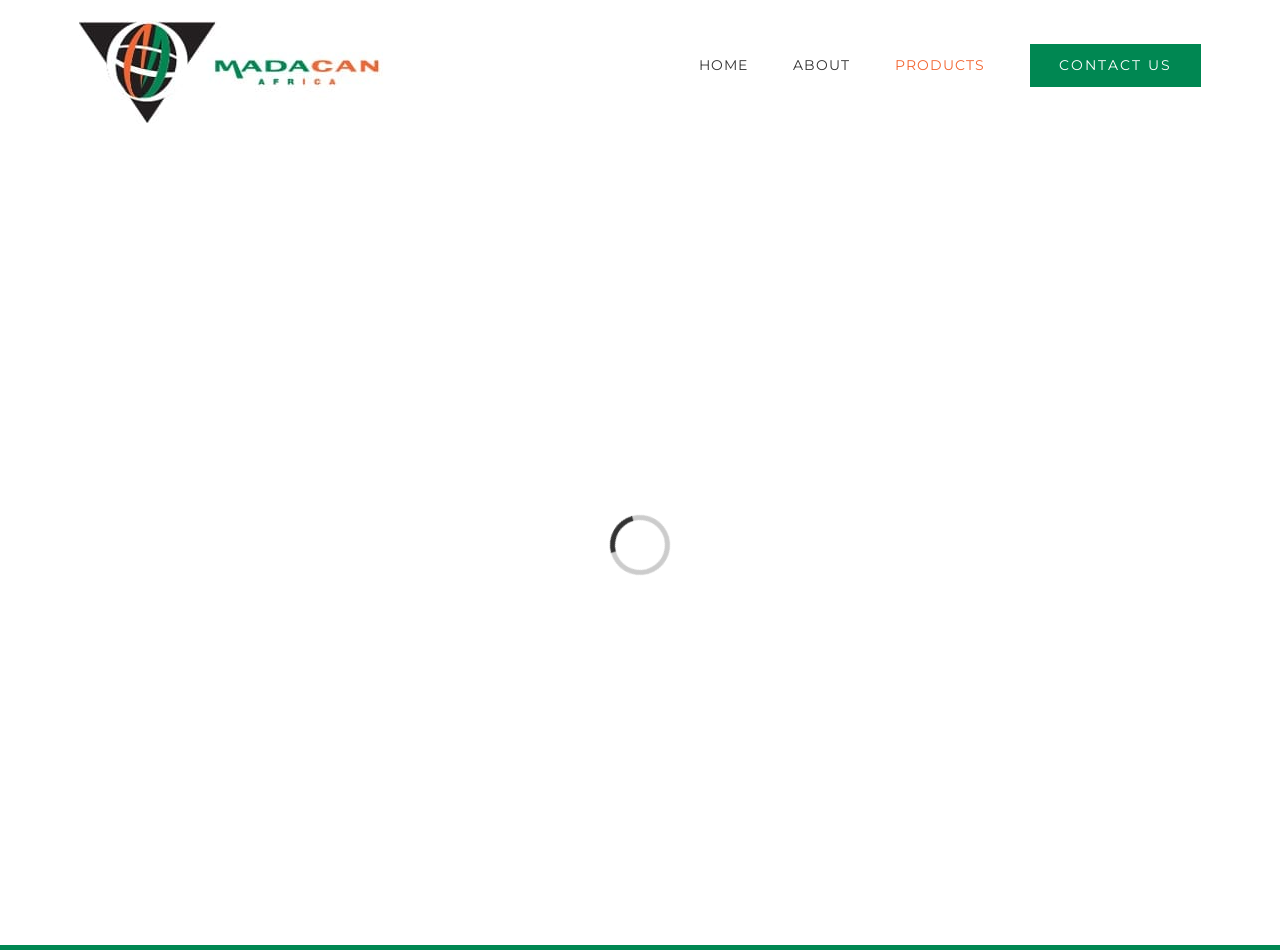What is the position of the 'PRODUCTS' menu item?
Please use the image to deliver a detailed and complete answer.

The 'PRODUCTS' menu item is the third item in the main menu, located at the top of the webpage, with a bounding box of [0.699, 0.0, 0.77, 0.137].